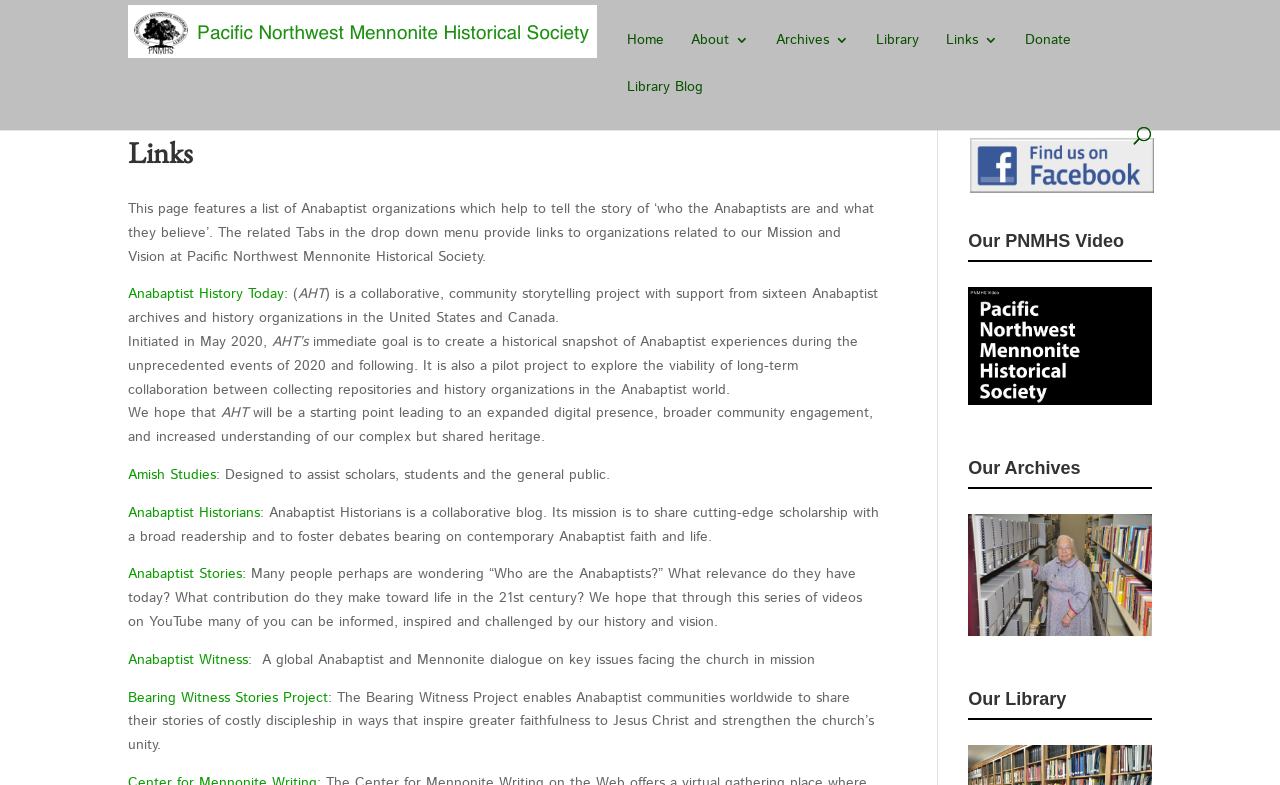Provide the bounding box coordinates for the area that should be clicked to complete the instruction: "Explore the 'Amish Studies' link".

[0.1, 0.592, 0.169, 0.618]